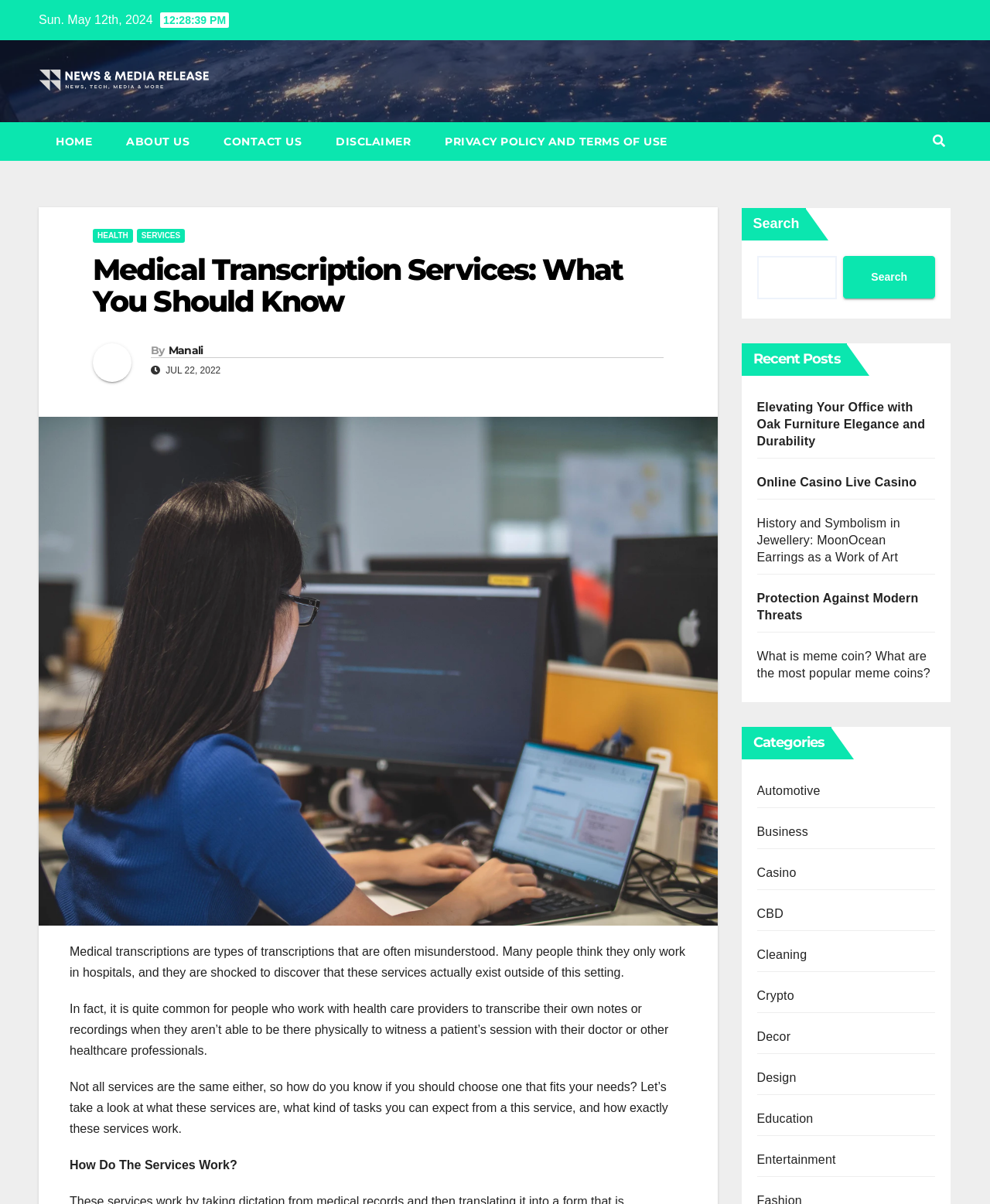Identify the coordinates of the bounding box for the element described below: "parent_node: Search name="s"". Return the coordinates as four float numbers between 0 and 1: [left, top, right, bottom].

[0.764, 0.212, 0.845, 0.248]